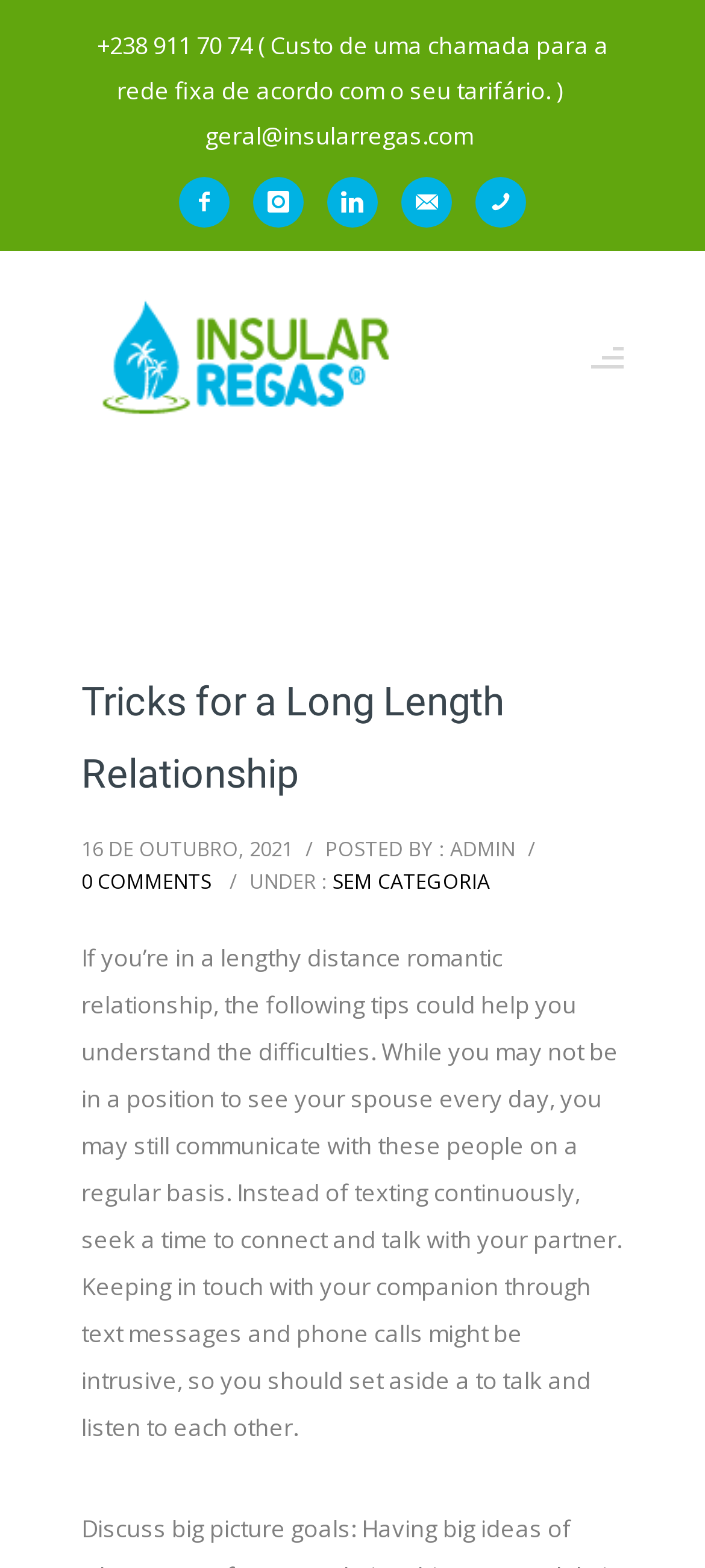What is the date of the post?
Based on the image, answer the question with a single word or brief phrase.

16 DE OUTUBRO, 2021